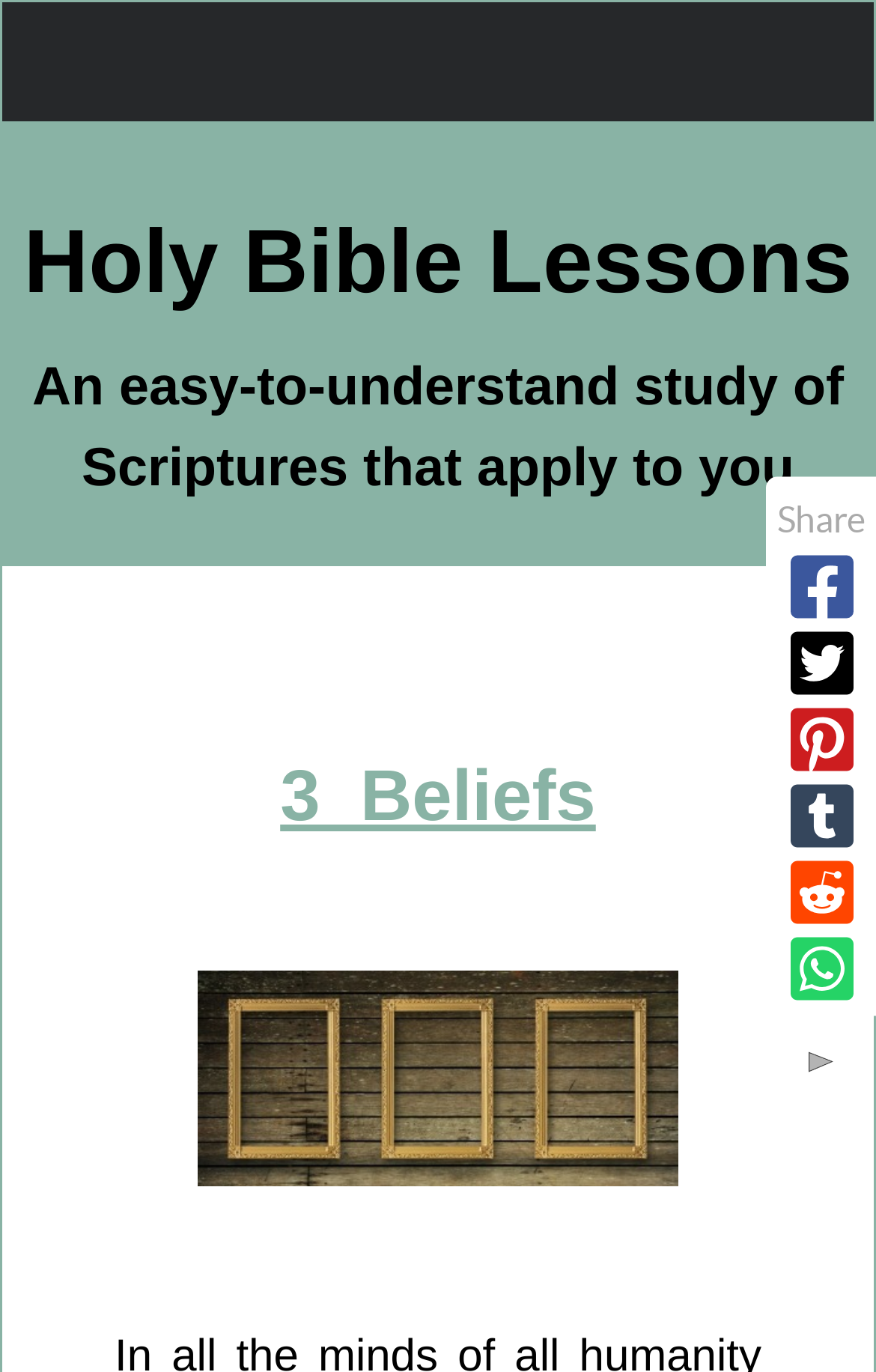Find the bounding box coordinates of the element you need to click on to perform this action: 'Click on Share'. The coordinates should be represented by four float values between 0 and 1, in the format [left, top, right, bottom].

[0.887, 0.364, 0.987, 0.393]